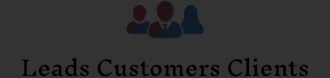Respond with a single word or phrase for the following question: 
What is essential for business growth in SEO?

Attracting clients